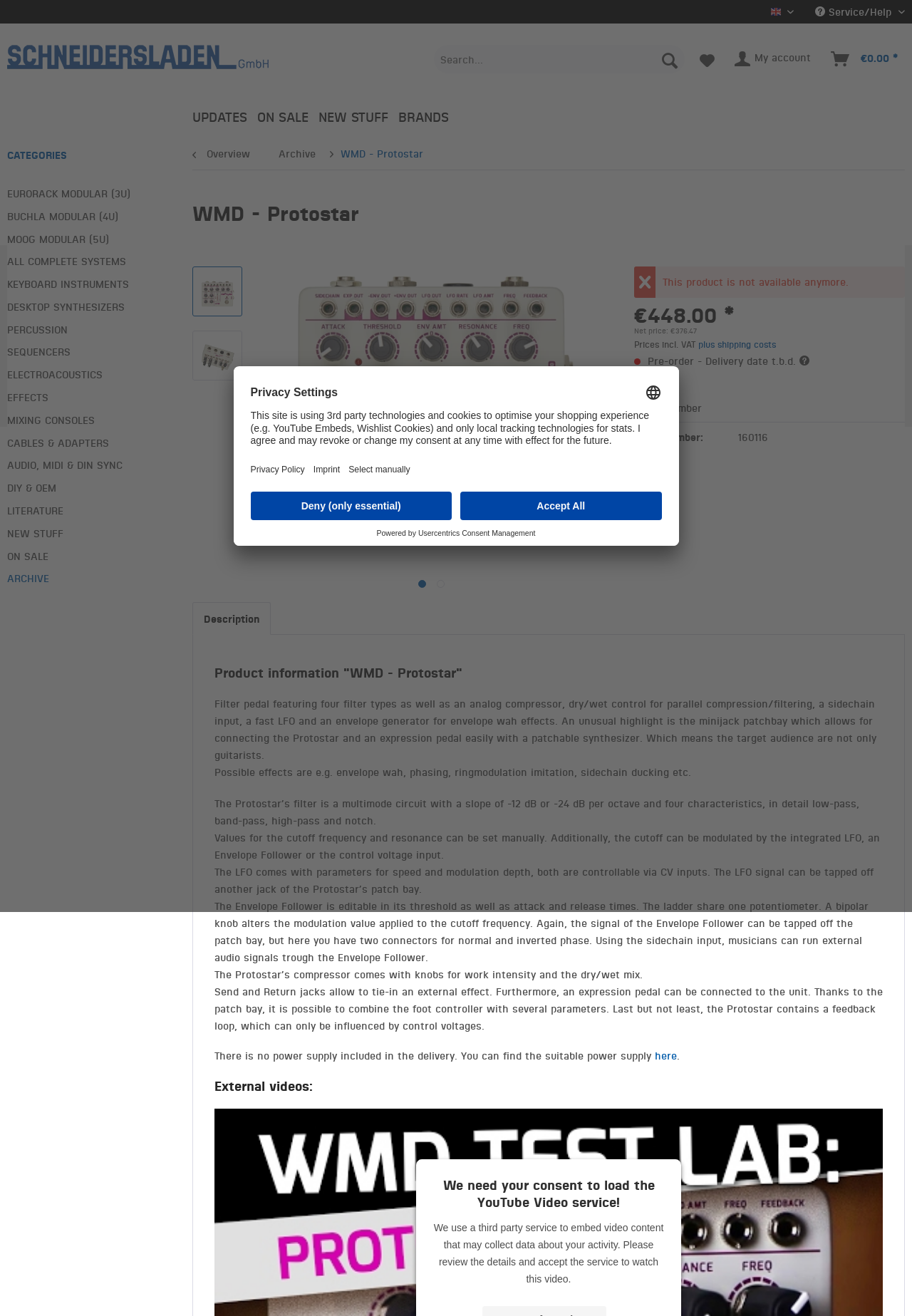Locate the bounding box coordinates of the item that should be clicked to fulfill the instruction: "Switch to homepage".

[0.008, 0.034, 0.297, 0.061]